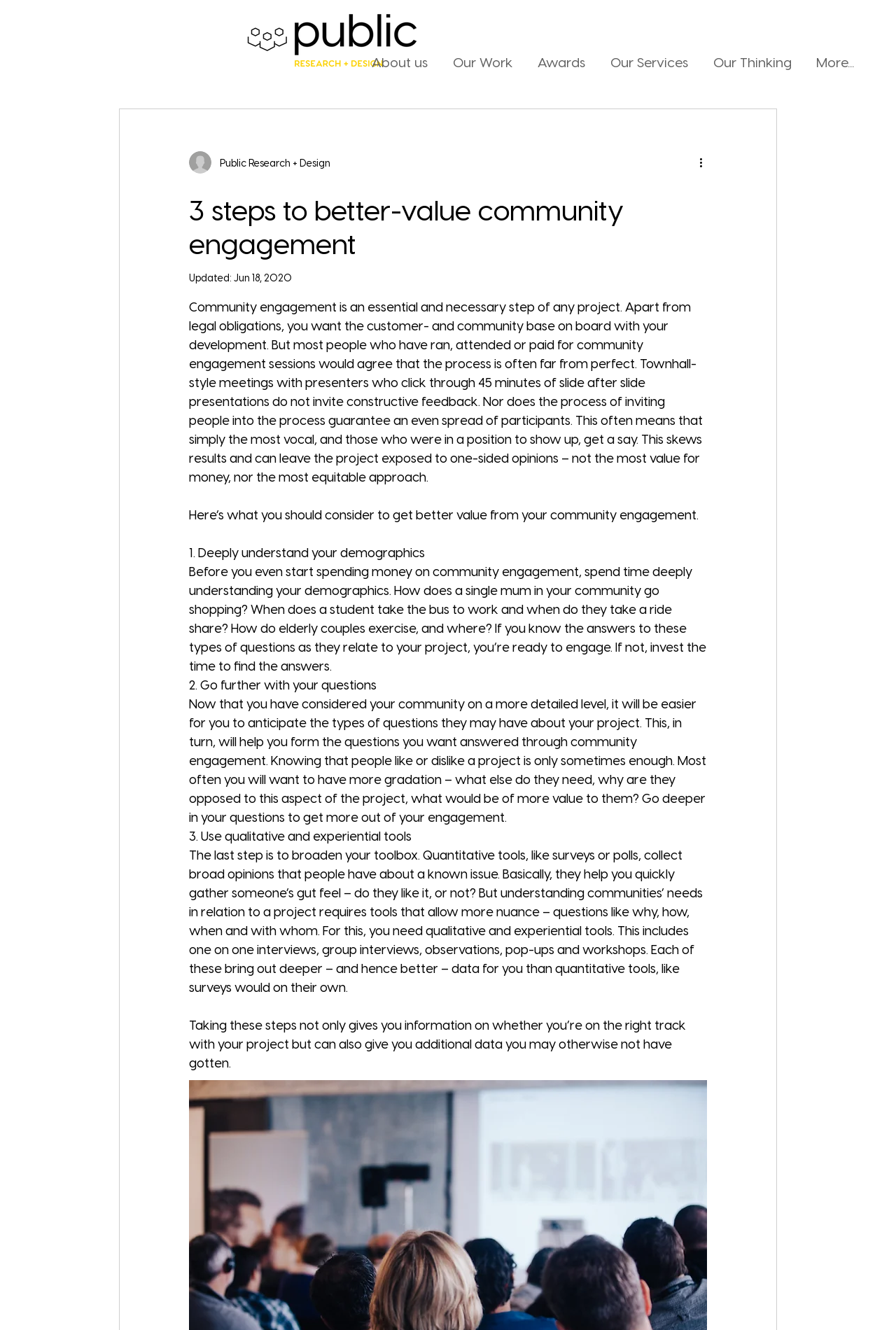Respond with a single word or phrase to the following question: What is the third step to better-value community engagement?

Use qualitative and experiential tools